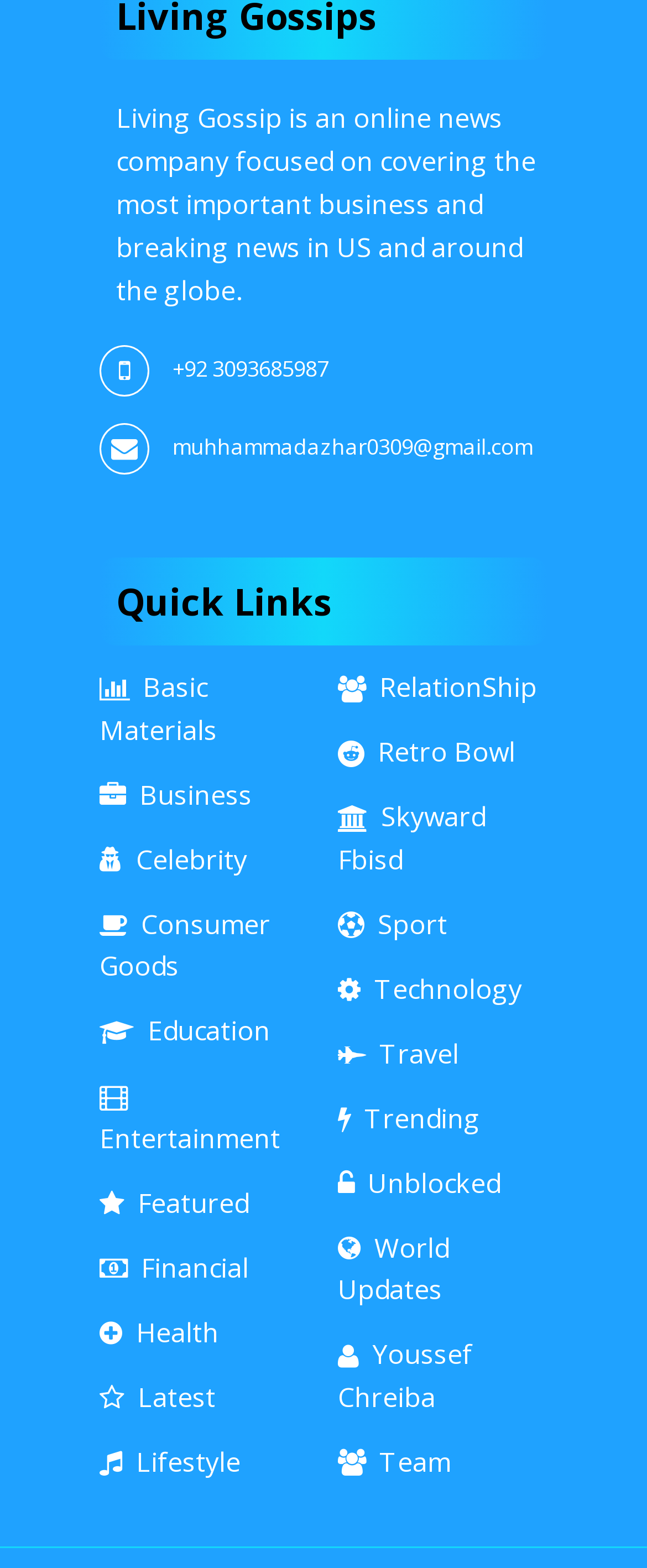Identify the bounding box coordinates of the clickable region to carry out the given instruction: "View 'Celebrity' news".

[0.154, 0.536, 0.382, 0.559]